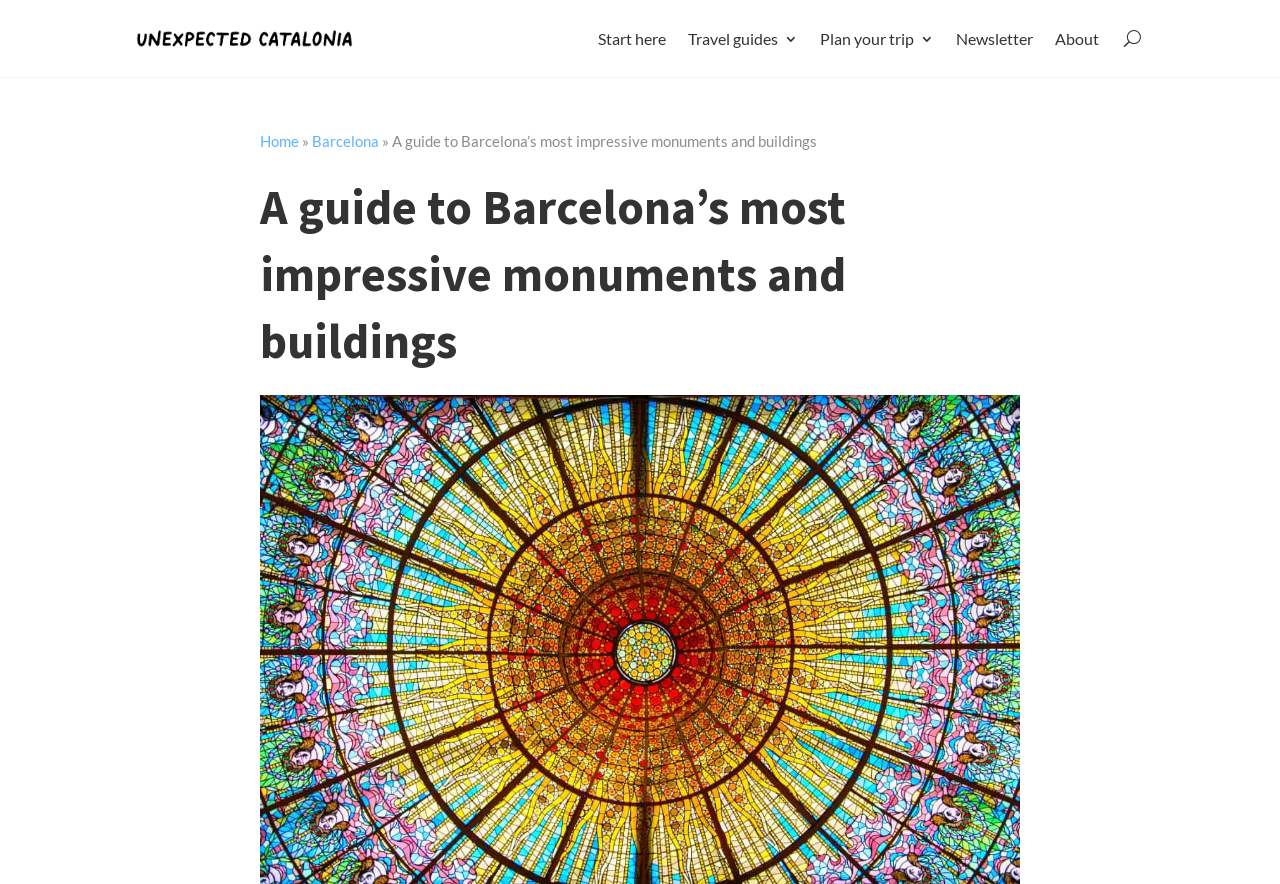Find the bounding box coordinates of the element to click in order to complete this instruction: "Go to the 'Home' page". The bounding box coordinates must be four float numbers between 0 and 1, denoted as [left, top, right, bottom].

[0.203, 0.15, 0.234, 0.17]